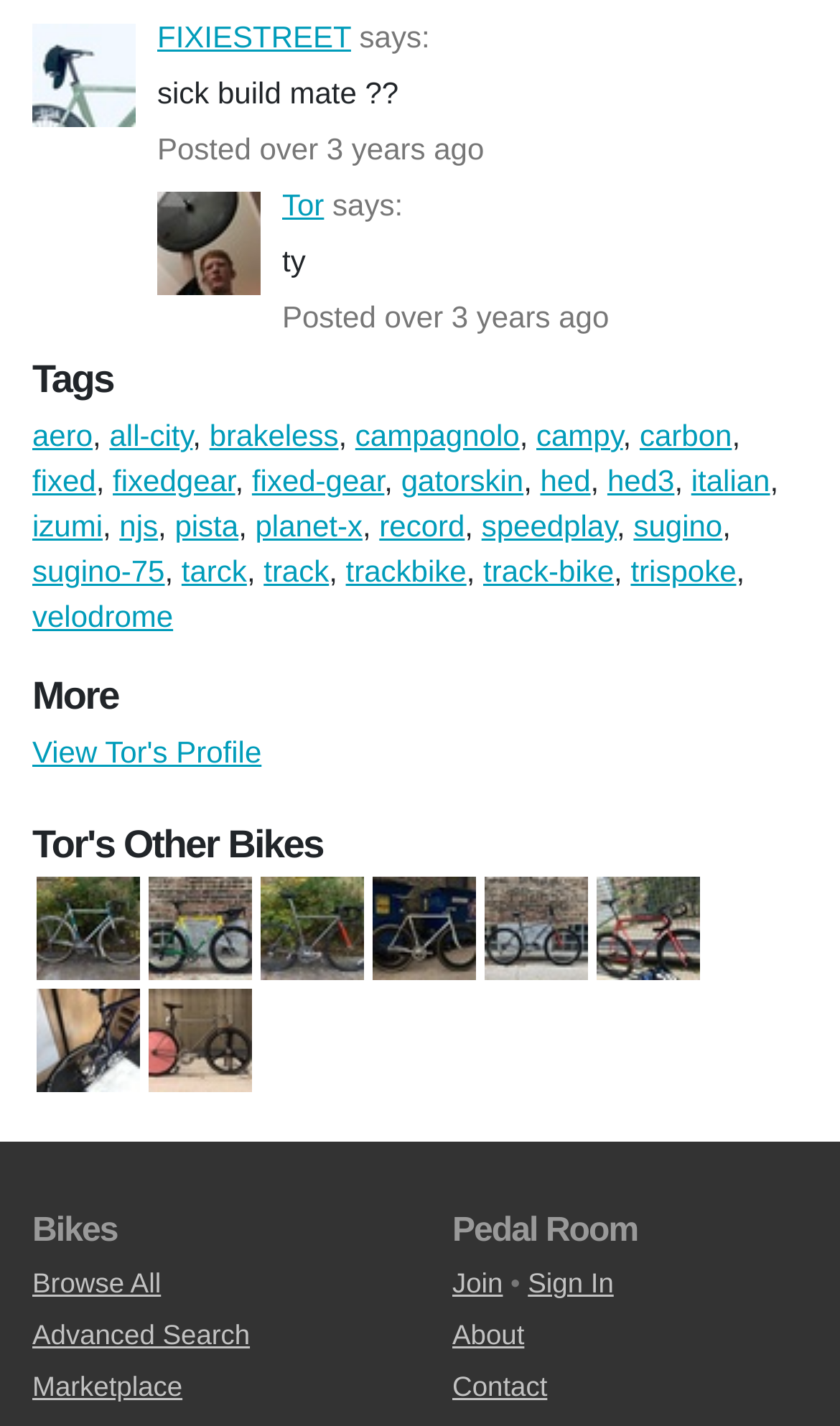Answer with a single word or phrase: 
What is the category of the link 'aero'?

Tags